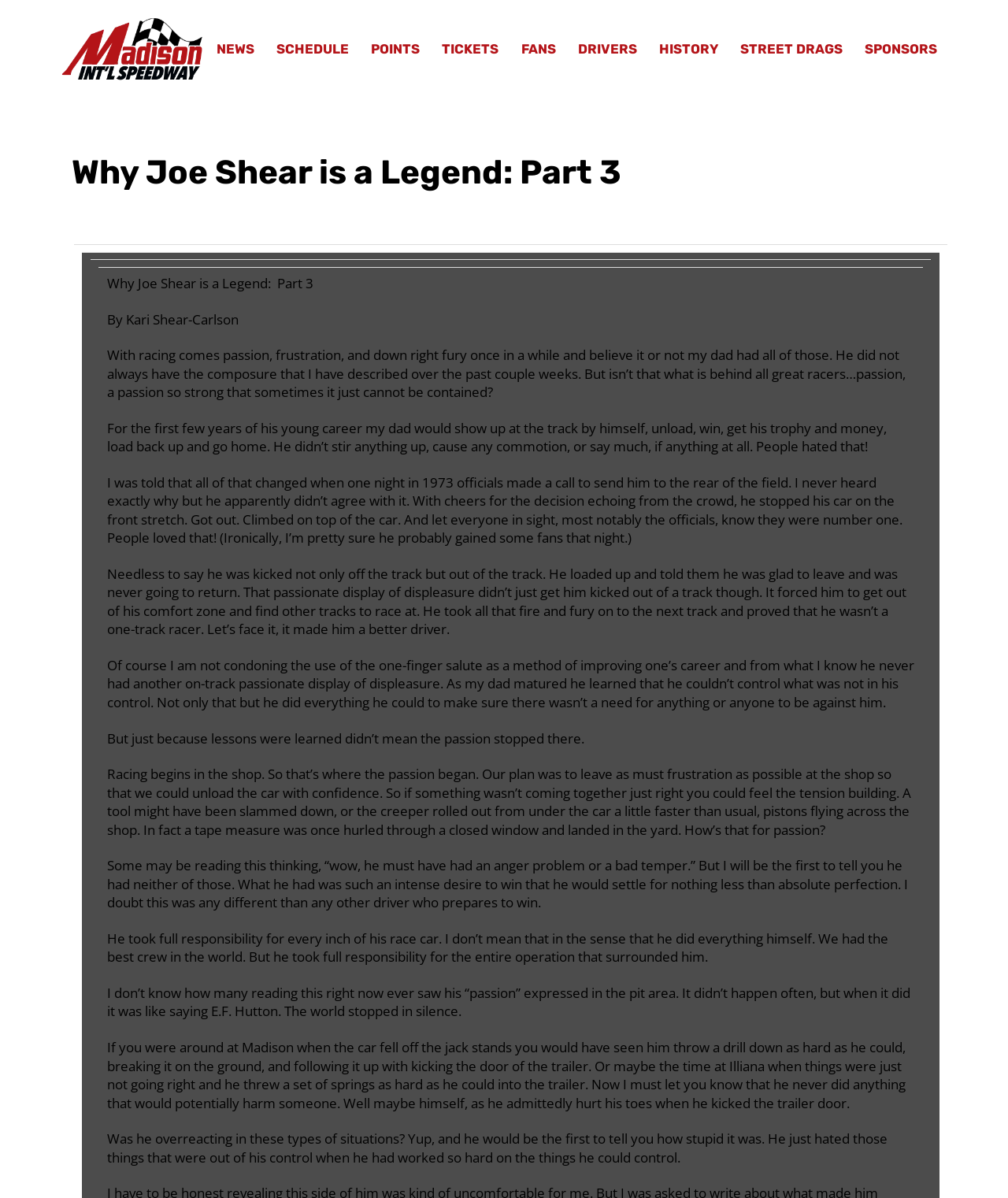Using the information in the image, give a comprehensive answer to the question: 
How many main navigation links are there?

I counted the number of links in the top navigation bar, which are 'NEWS', 'SCHEDULE', 'POINTS', 'TICKETS', 'FANS', 'DRIVERS', 'HISTORY', 'STREET DRAGS', and 'SPONSORS'.